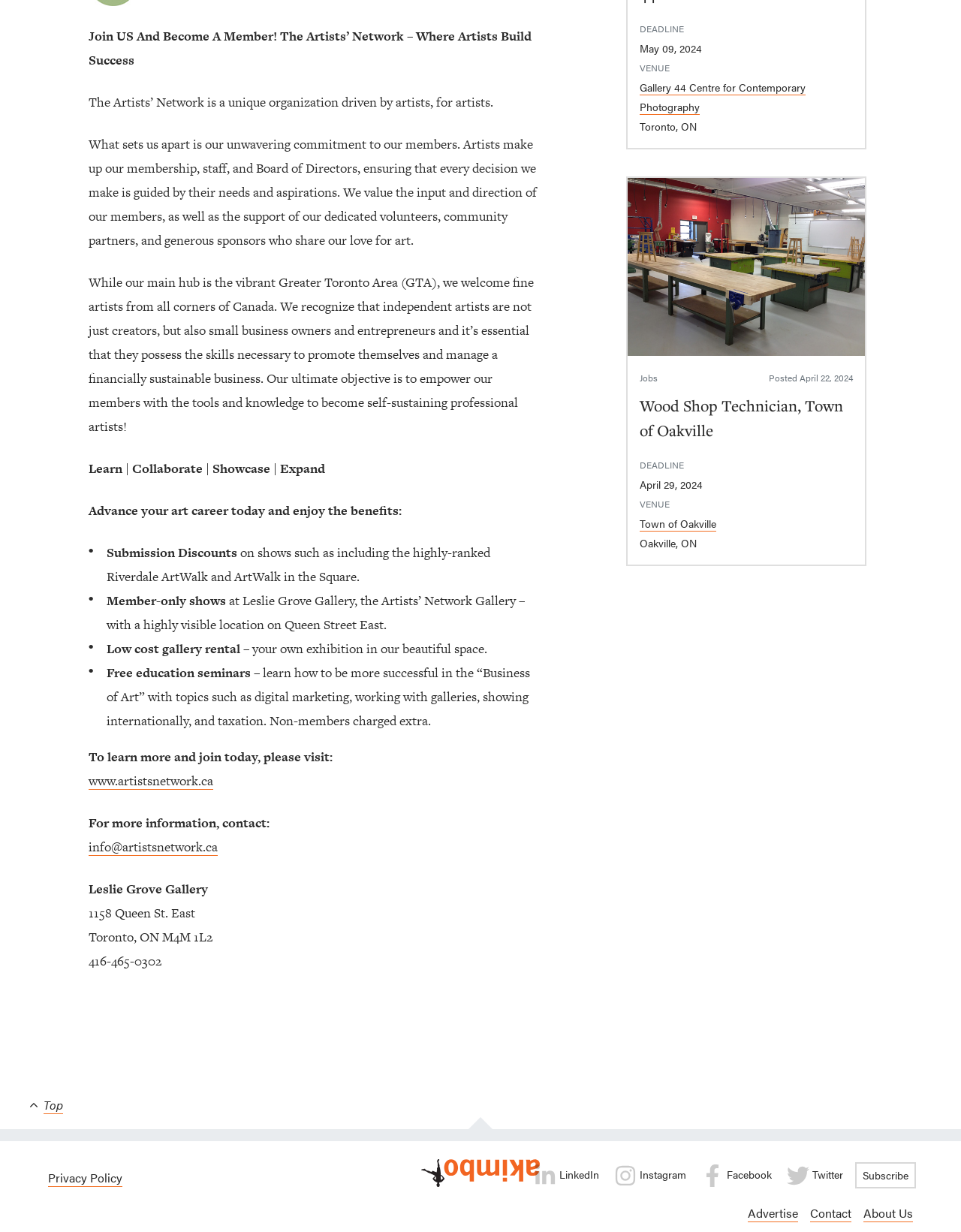Please identify the bounding box coordinates of the clickable region that I should interact with to perform the following instruction: "View the job posting for Wood Shop Technician". The coordinates should be expressed as four float numbers between 0 and 1, i.e., [left, top, right, bottom].

[0.666, 0.321, 0.877, 0.358]